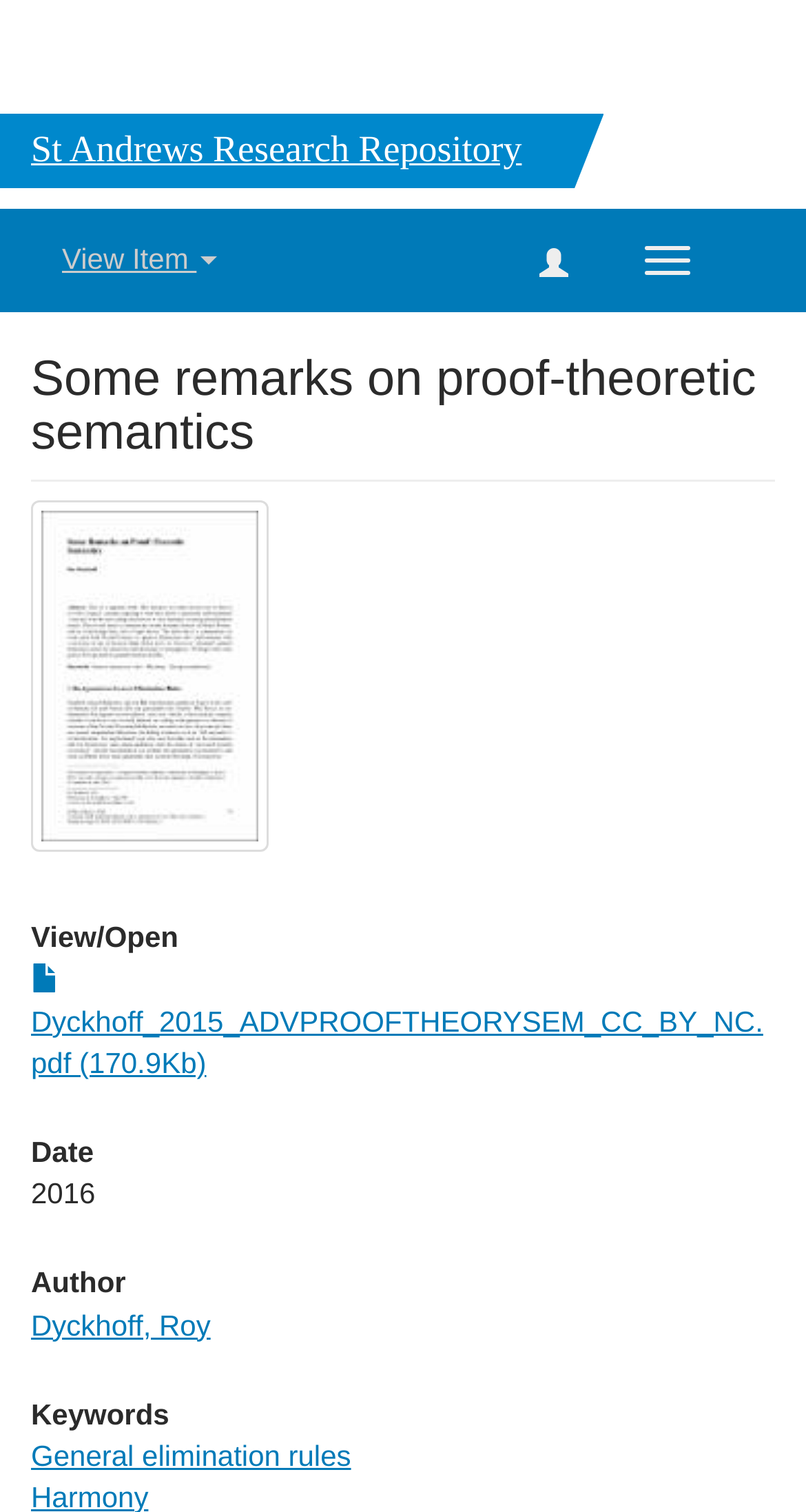Determine the bounding box for the UI element that matches this description: "alt="Thumbnail"".

[0.038, 0.332, 0.333, 0.564]